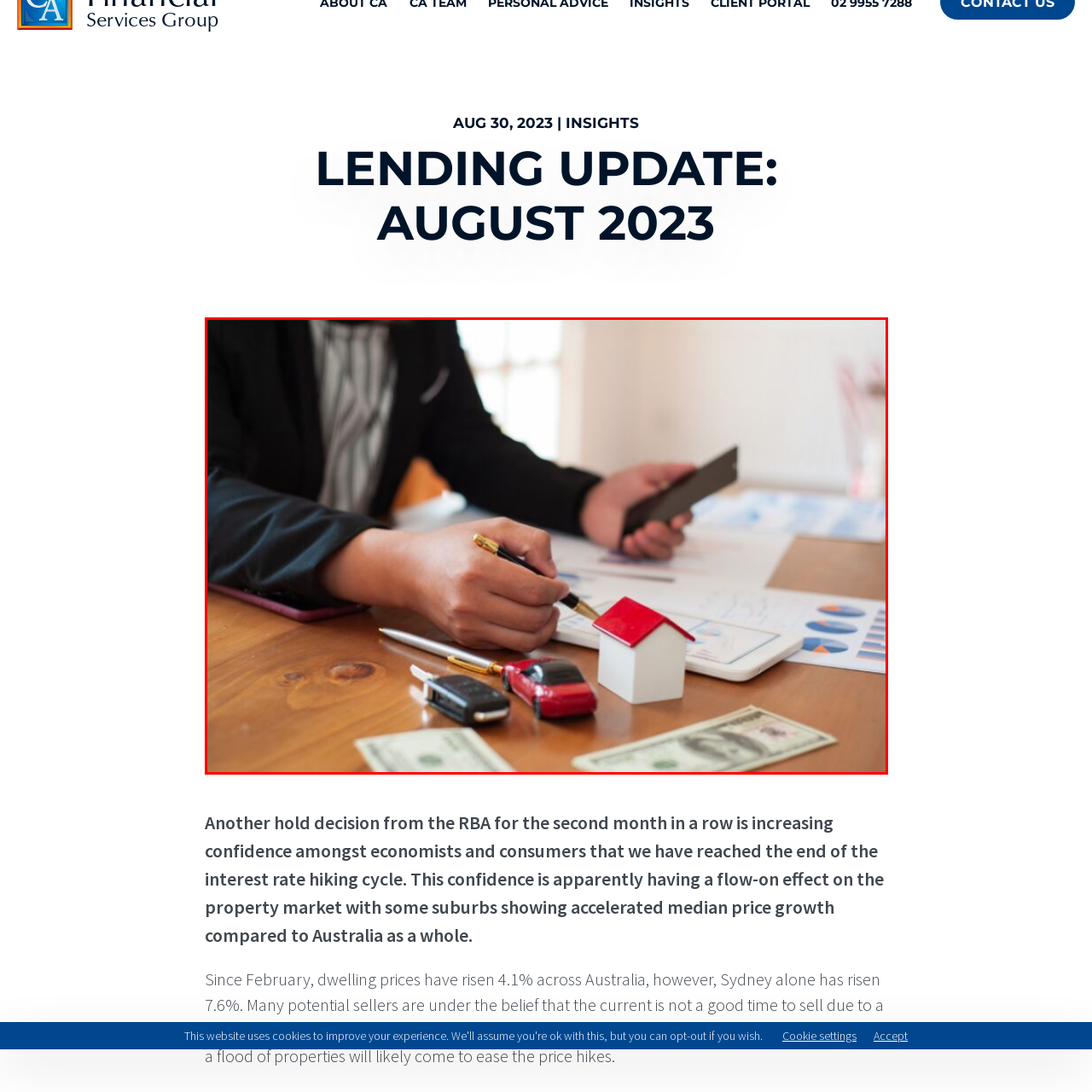Provide an extensive and detailed caption for the image section enclosed by the red boundary.

In this image, a business professional is engaged in work related to real estate and finance. The person, dressed in a formal black blazer, is using a smartphone in one hand while holding a pen in the other, poised to write on a document placed on the table. 

On the table, a variety of items are prominently displayed: a small model house with a bright red roof symbolizes property investments, while miniature toy cars represent the automotive sector. Additionally, a stack of dollar bills and pens lay nearby, emphasizing the financial aspect of the scene. The background features organized charts and data papers, indicative of analytical work underway. This image effectively encapsulates the intersection of real estate, finance, and market analysis, reflecting themes of investment and economic dynamics.